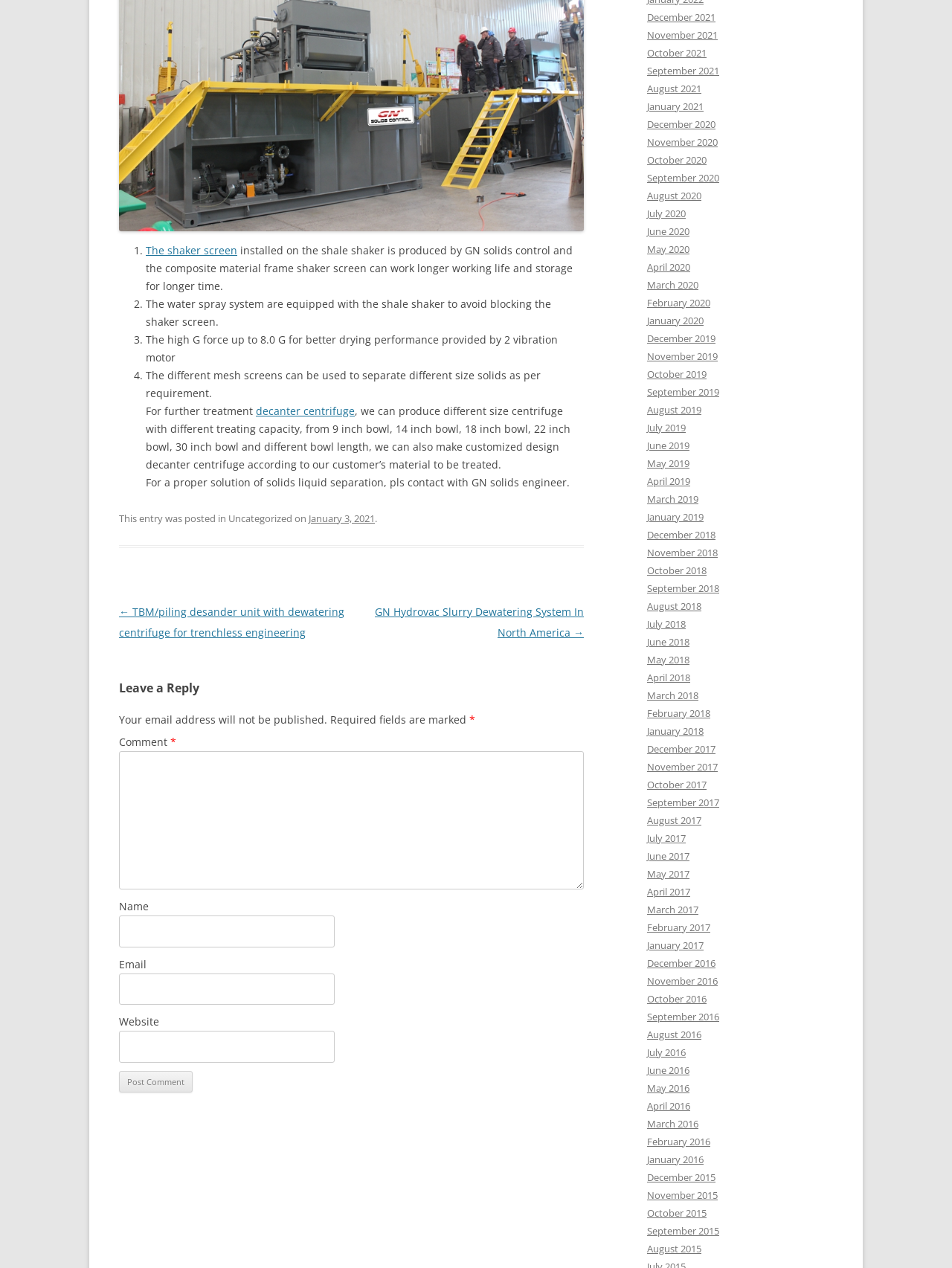What is the range of bowl sizes available for decanter centrifuge?
Using the visual information from the image, give a one-word or short-phrase answer.

9 inch to 30 inch